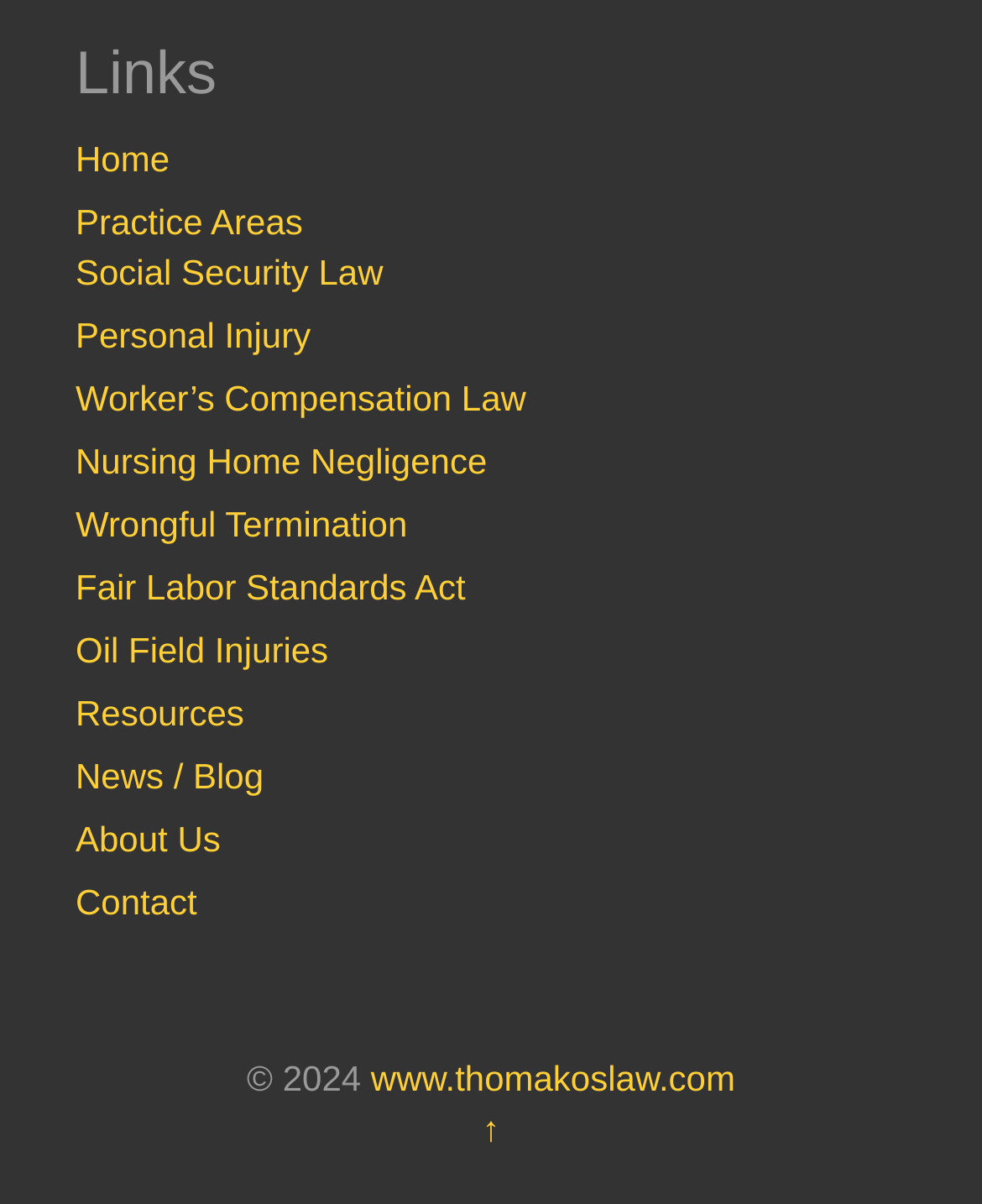Please identify the bounding box coordinates of the area I need to click to accomplish the following instruction: "visit the website's homepage".

[0.378, 0.878, 0.749, 0.912]